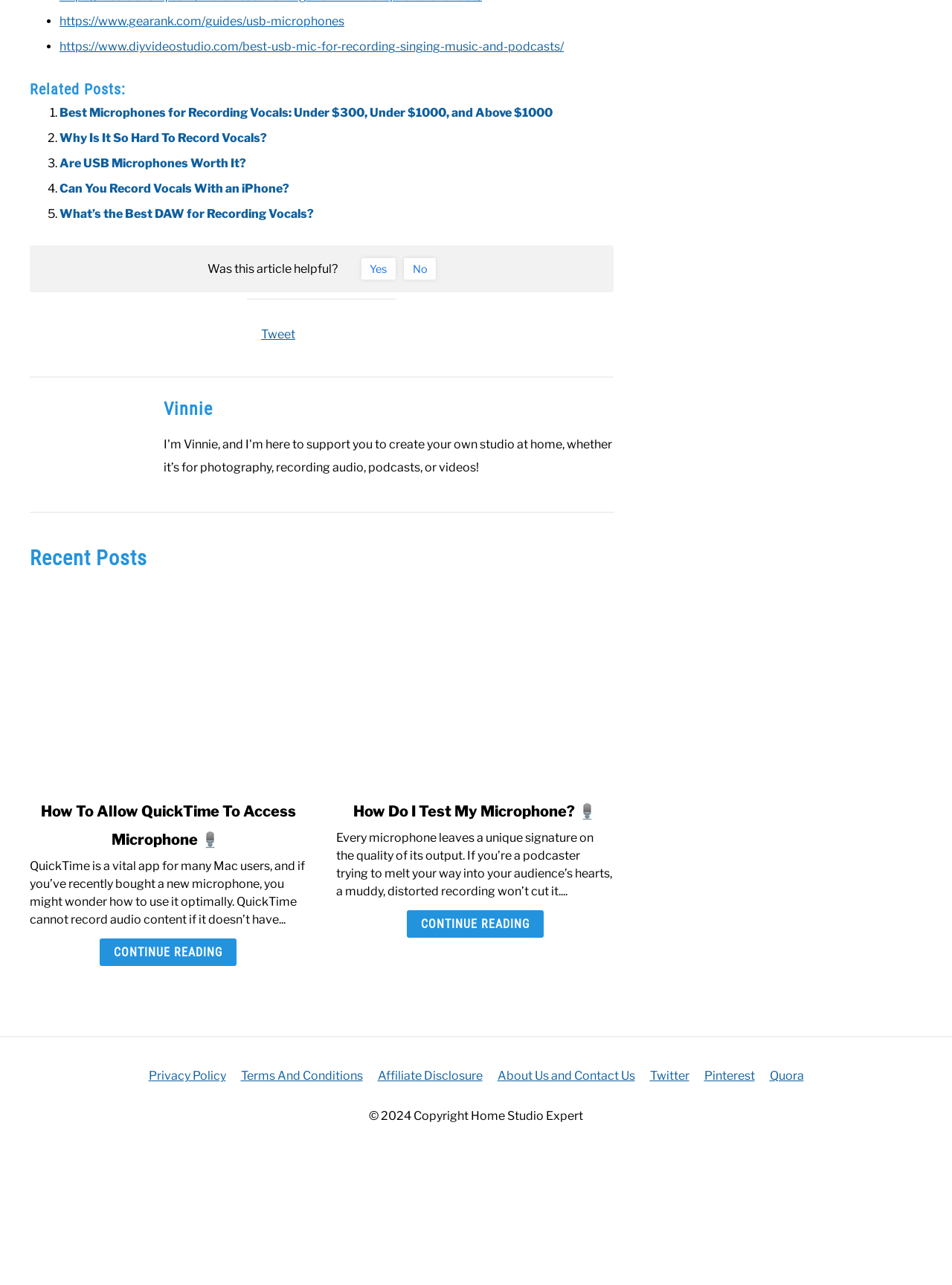Determine the bounding box coordinates of the target area to click to execute the following instruction: "Check if the article was helpful."

[0.218, 0.203, 0.354, 0.214]